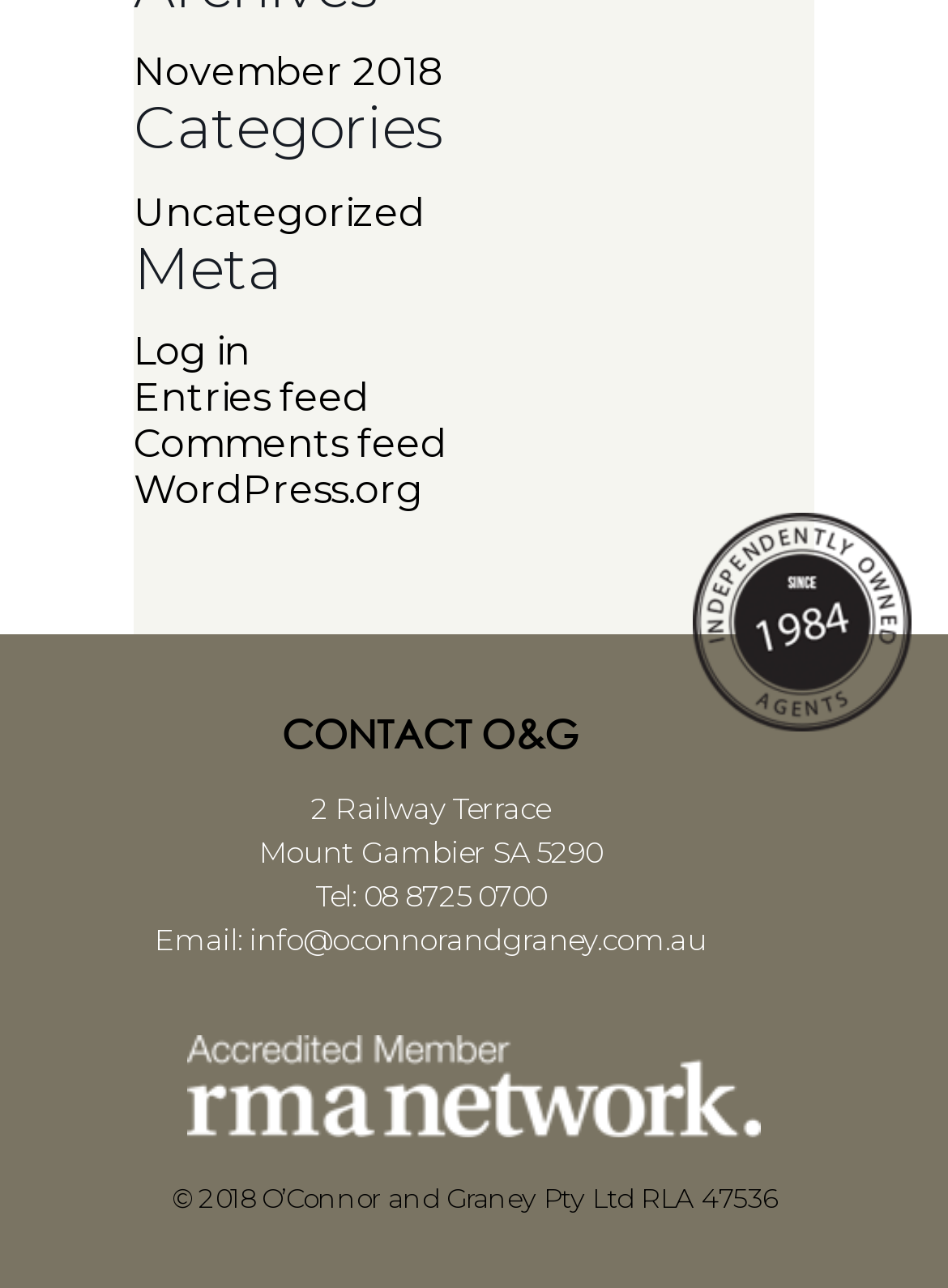What is the name of the company?
Refer to the image and respond with a one-word or short-phrase answer.

O'Connor and Graney Pty Ltd